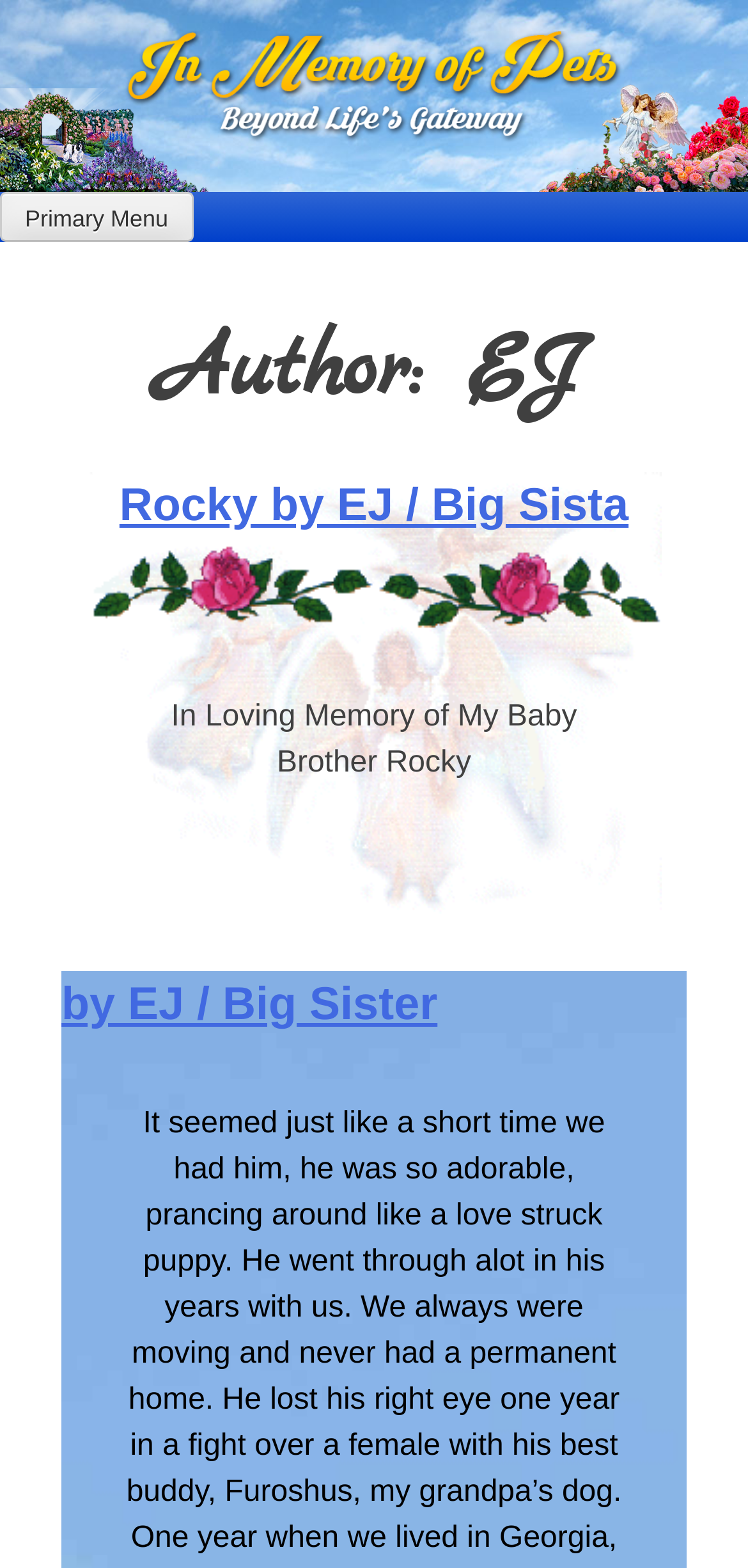Extract the bounding box coordinates for the UI element described by the text: "by EJ / Big Sister". The coordinates should be in the form of [left, top, right, bottom] with values between 0 and 1.

[0.082, 0.624, 0.585, 0.657]